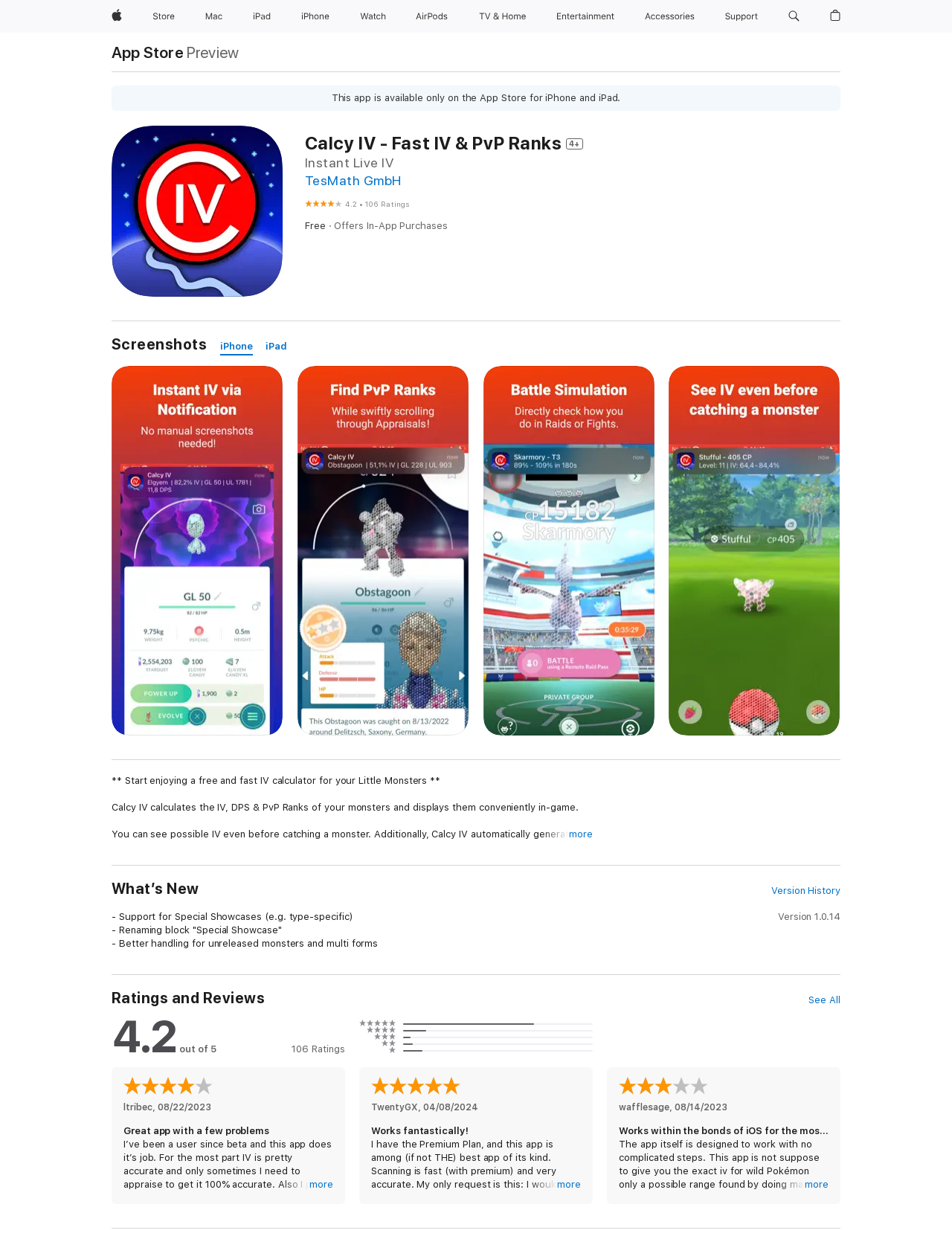Please find the bounding box coordinates of the section that needs to be clicked to achieve this instruction: "Go to TesMath GmbH".

[0.32, 0.14, 0.422, 0.152]